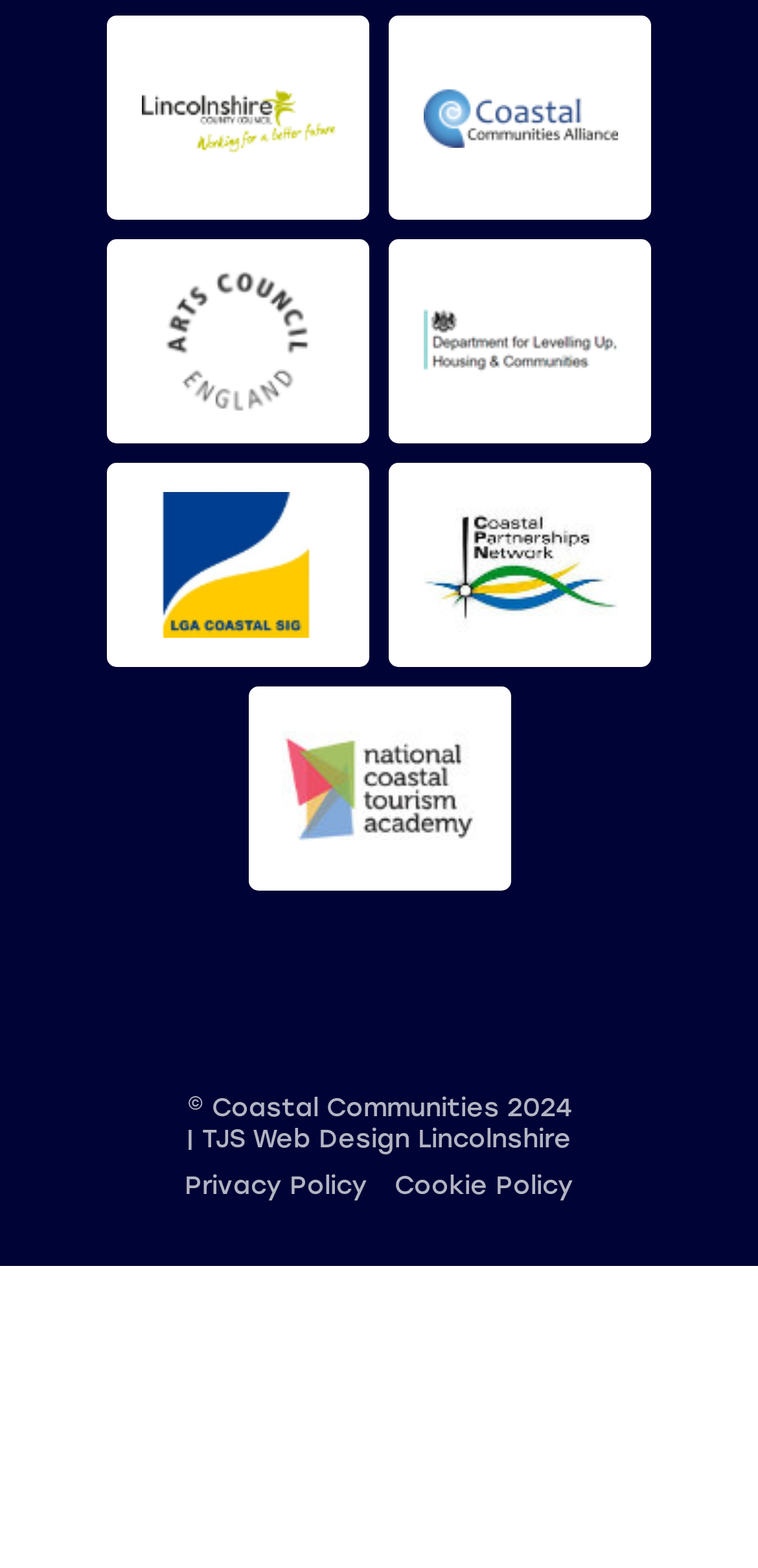Please locate the bounding box coordinates of the element that should be clicked to complete the given instruction: "visit Web Design Lincolnshire".

[0.333, 0.717, 0.754, 0.736]